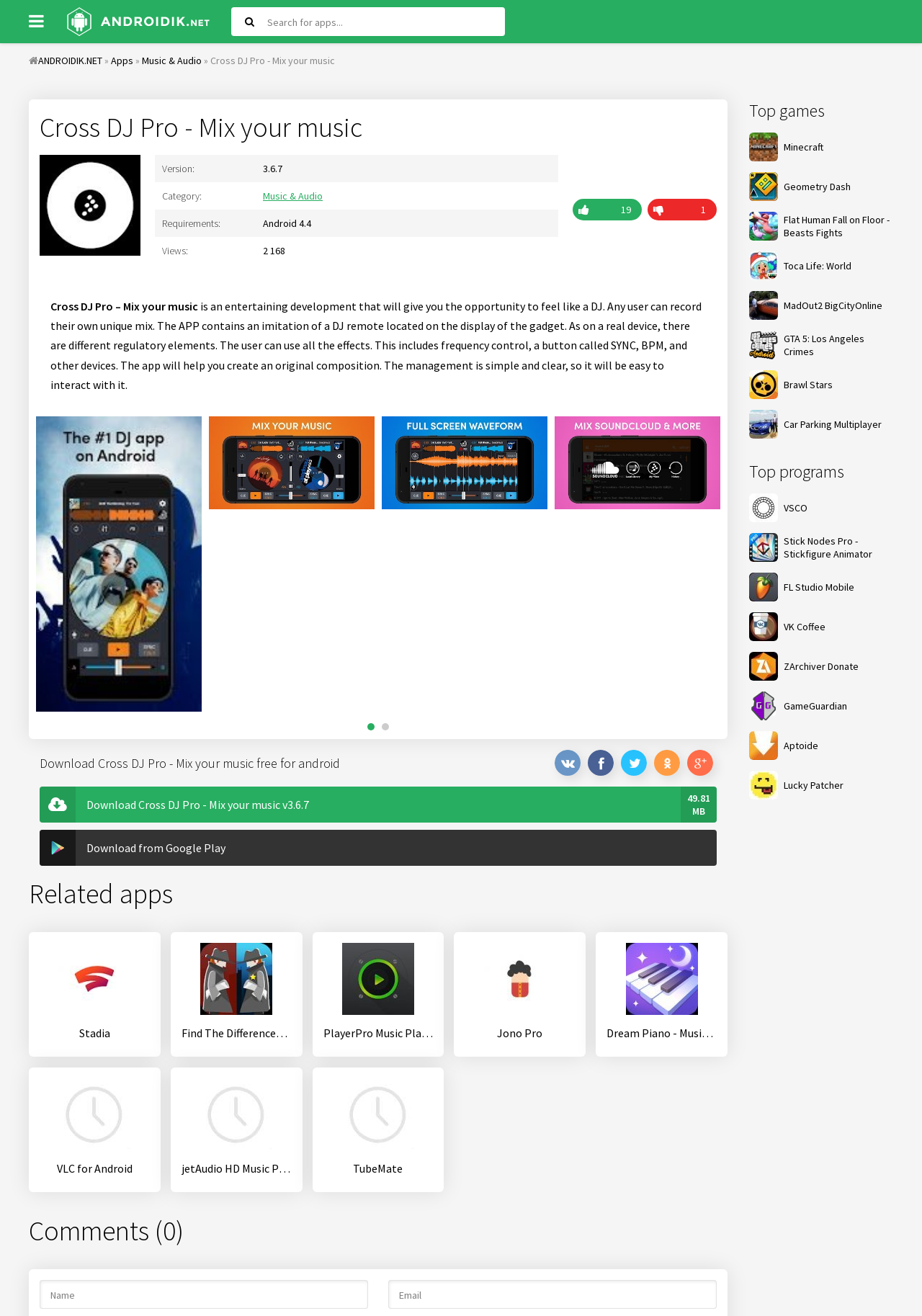Generate an in-depth caption that captures all aspects of the webpage.

This webpage is about Cross DJ Pro - Mix your music, an entertaining development that allows users to feel like a DJ. The page has a search bar at the top, accompanied by a magnifying glass icon. Below the search bar, there is a navigation menu with links to "ANDROIDIK.NET", "Apps", and "Music & Audio". 

On the left side of the page, there is a section with a heading "Top games" and a list of popular games, each with an image and a link to the game. The games include Minecraft, Geometry Dash, and GTA 5: Los Angeles Crimes, among others.

The main content of the page is about Cross DJ Pro - Mix your music. There is a heading with the app's name, followed by an image of the app. Below the image, there is a description of the app, which explains that it allows users to record their own unique mix and provides an imitation of a DJ remote with various regulatory elements. The app also has a simple and clear management system.

The page also displays information about the app, including its version, category, requirements, and number of views. There are several links to download the app, including a direct download link and a link to Google Play. 

At the bottom of the page, there is a section with a heading "Related apps" and a list of related apps, each with an image and a link to the app. The related apps include Stadia, Find The Differences - The Detective, and PlayerPro Music Player, among others.